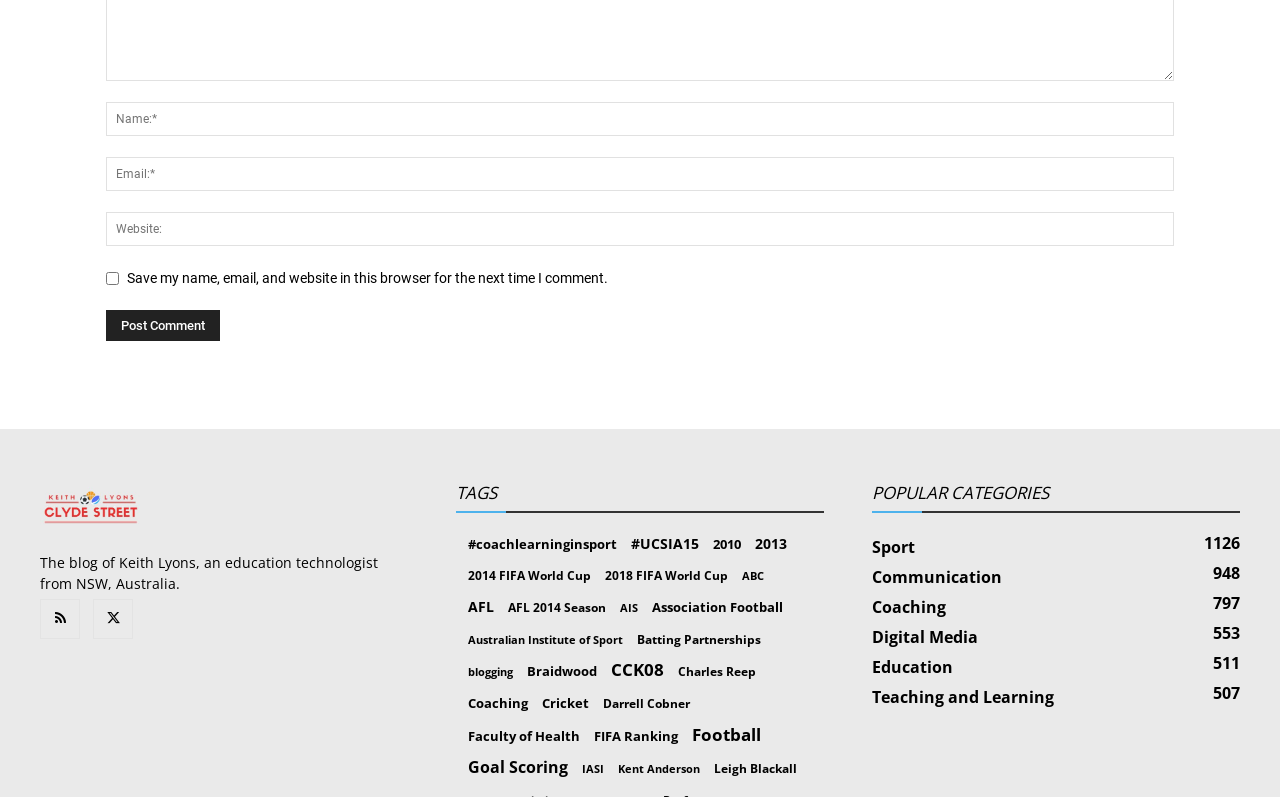What is the blog about?
Give a single word or phrase answer based on the content of the image.

Education technology